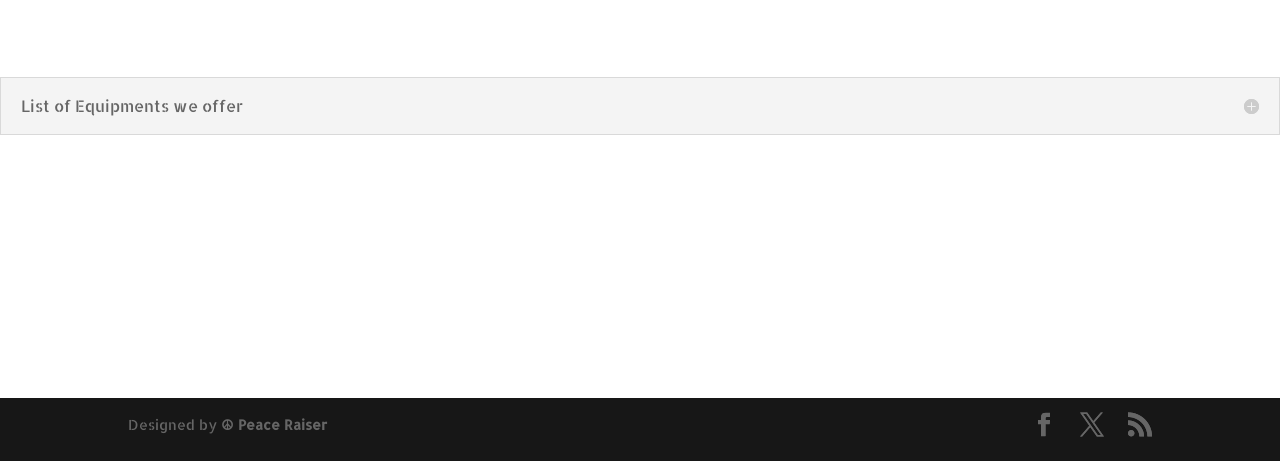Predict the bounding box of the UI element based on the description: "Liability Waiver (PDF)". The coordinates should be four float numbers between 0 and 1, formatted as [left, top, right, bottom].

None